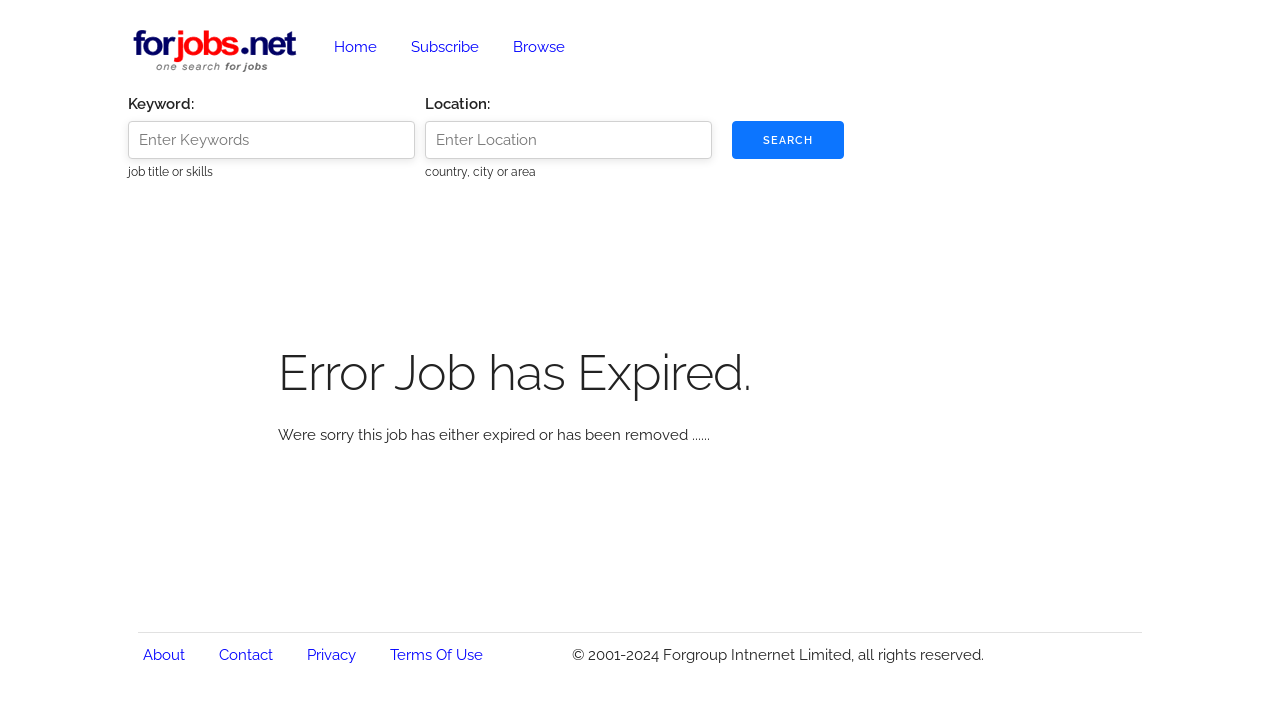Find the bounding box coordinates corresponding to the UI element with the description: "parent_node: Keyword: name="keyword" placeholder="Enter Keywords"". The coordinates should be formatted as [left, top, right, bottom], with values as floats between 0 and 1.

[0.1, 0.171, 0.324, 0.225]